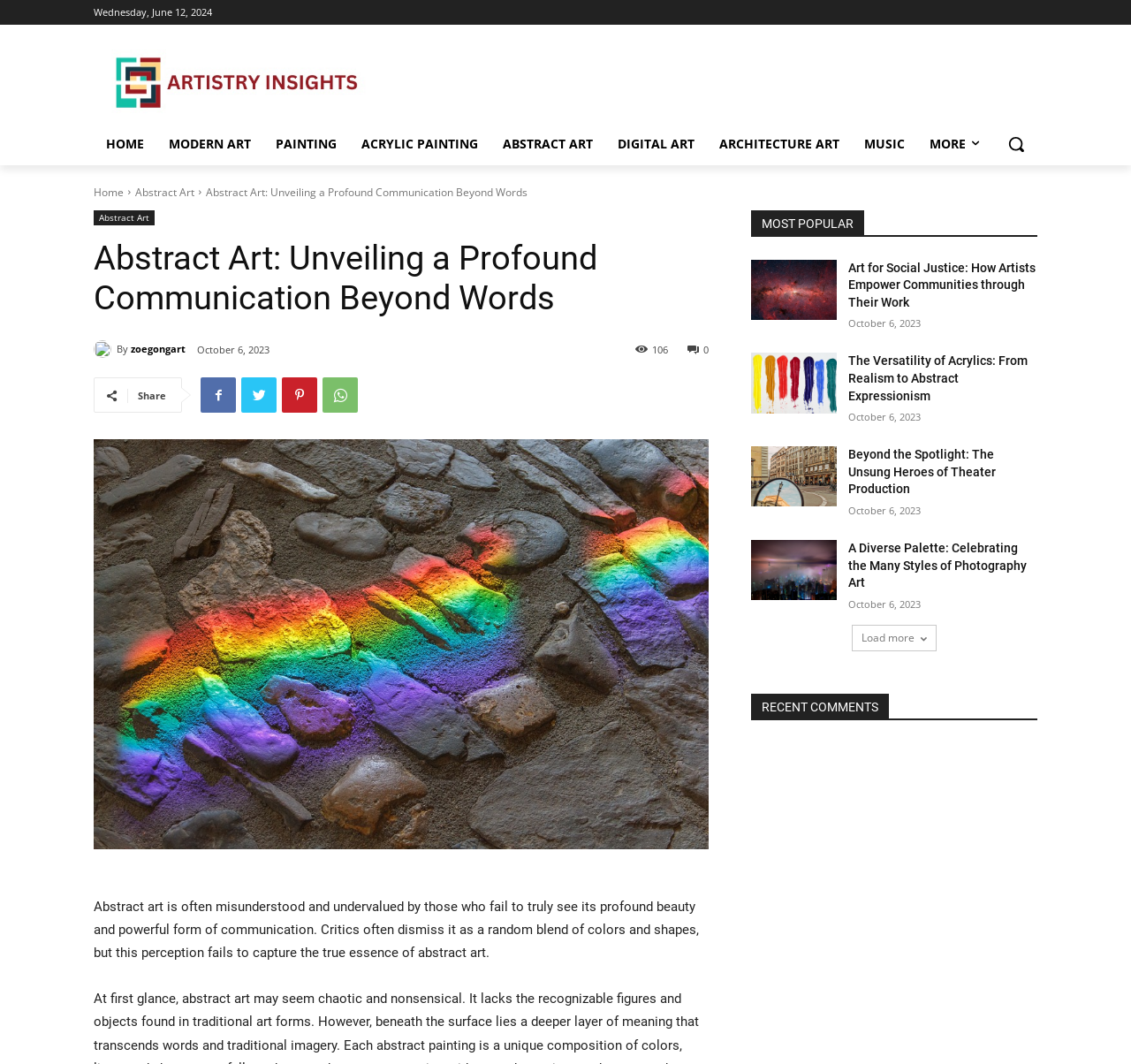Respond concisely with one word or phrase to the following query:
What is the title of the first popular post?

Art for Social Justice: How Artists Empower Communities through Their Work